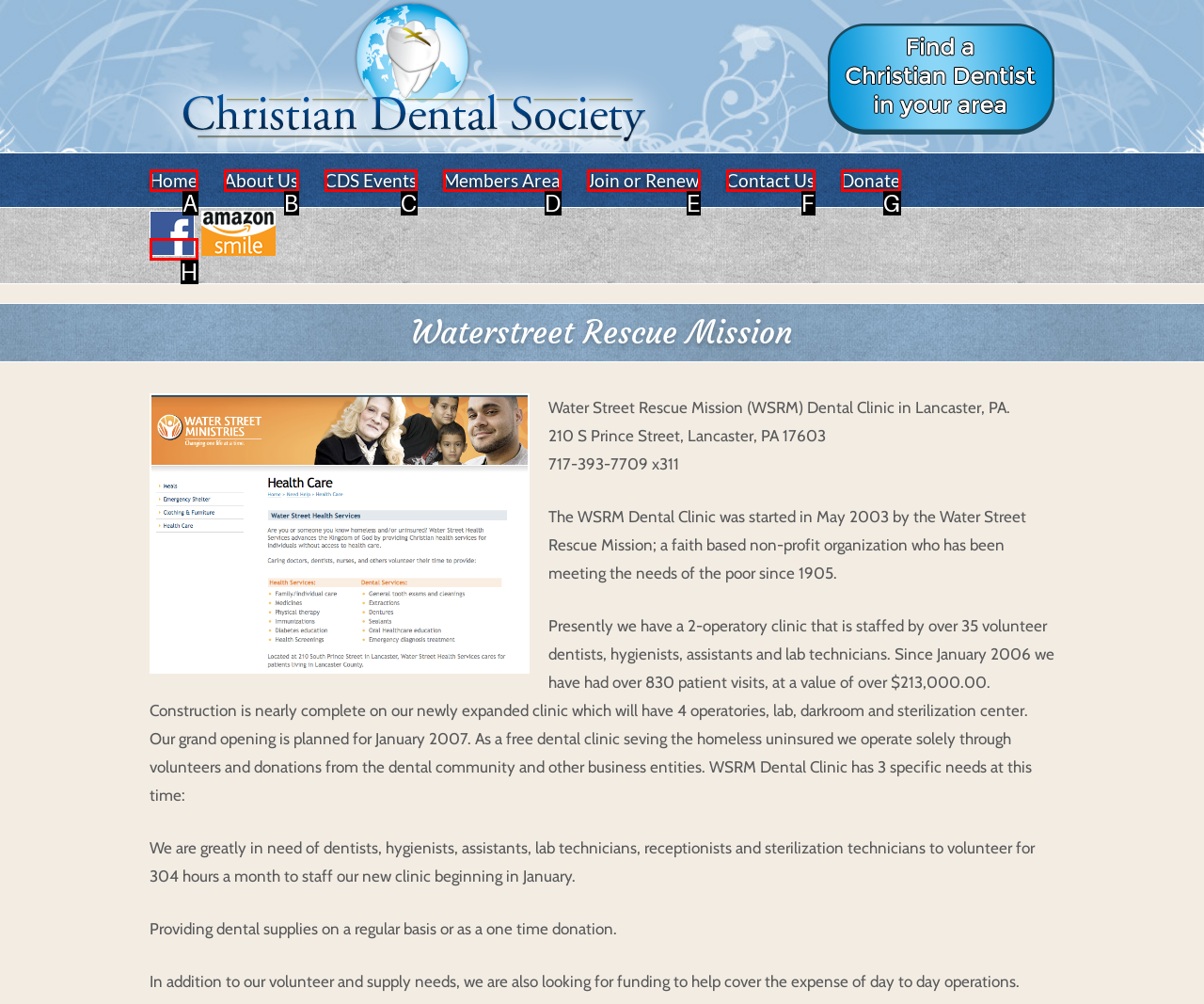Using the provided description: Contact Us, select the HTML element that corresponds to it. Indicate your choice with the option's letter.

F